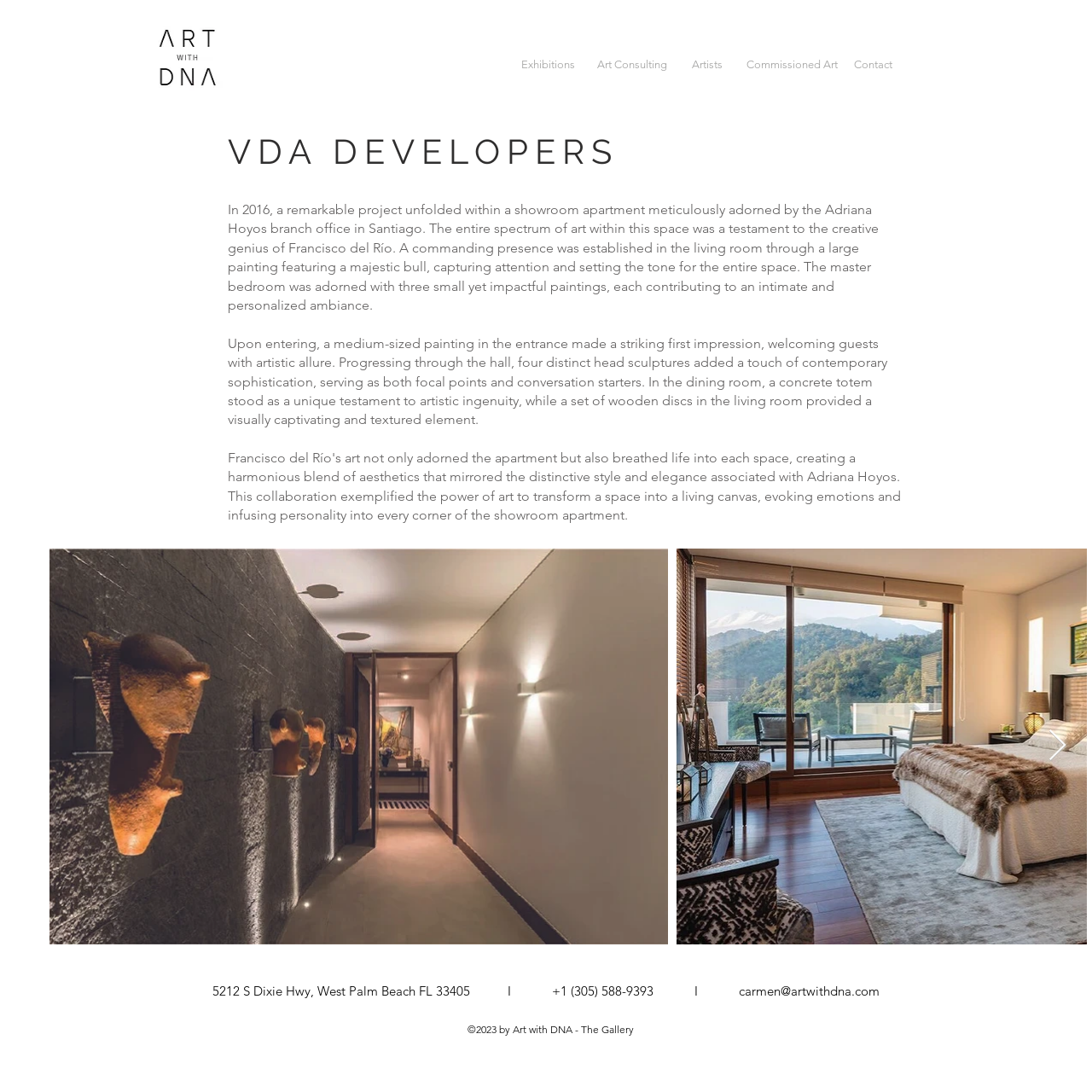Given the description aria-label="Next Item", predict the bounding box coordinates of the UI element. Ensure the coordinates are in the format (top-left x, top-left y, bottom-right x, bottom-right y) and all values are between 0 and 1.

[0.959, 0.668, 0.977, 0.699]